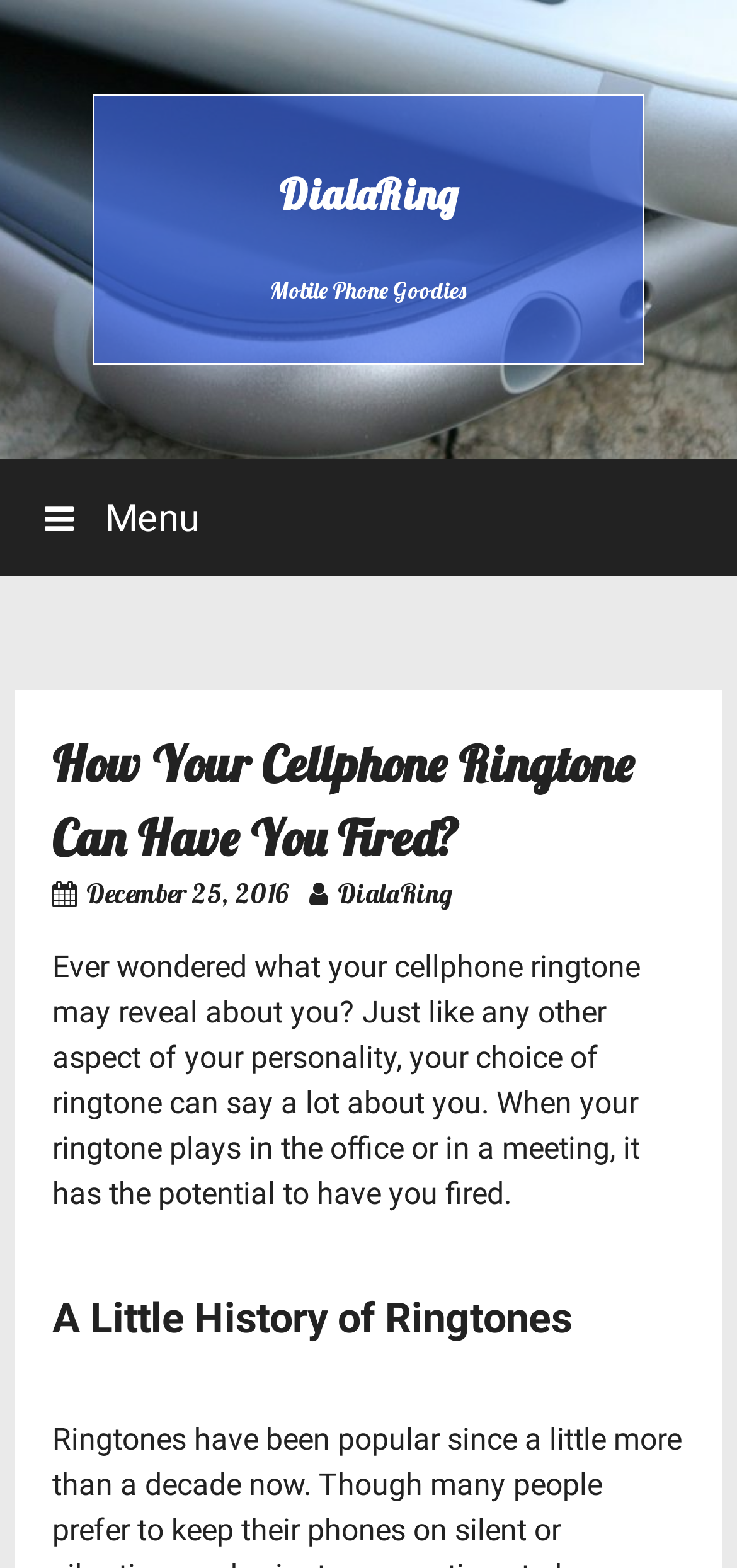Can you look at the image and give a comprehensive answer to the question:
What is the name of the website?

I determined the answer by looking at the top-left corner of the webpage, where I found a link with the text 'DialaRing'. This suggests that 'DialaRing' is the name of the website.